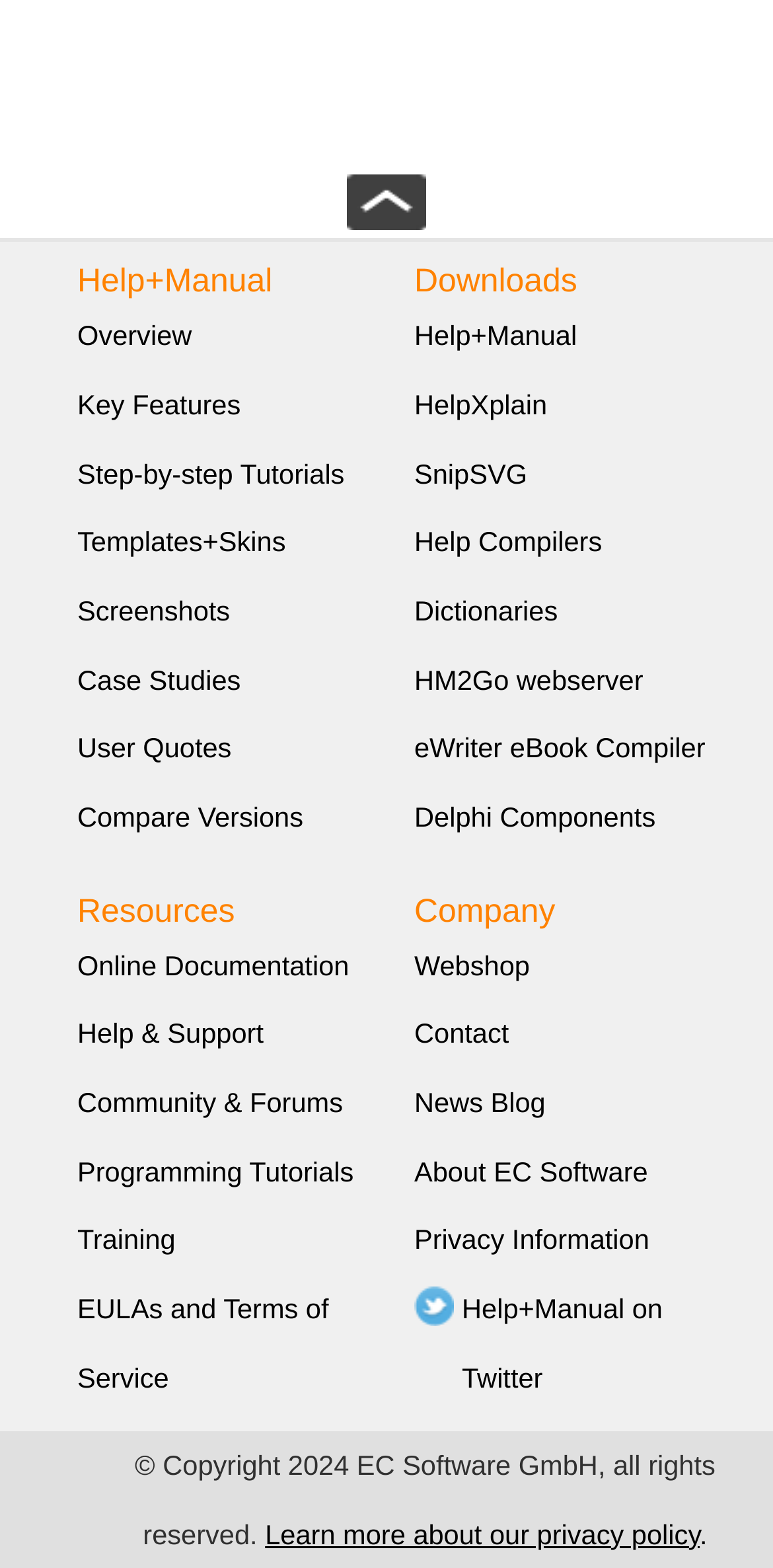What is the last link in the 'Downloads' section?
Observe the image and answer the question with a one-word or short phrase response.

Delphi Components